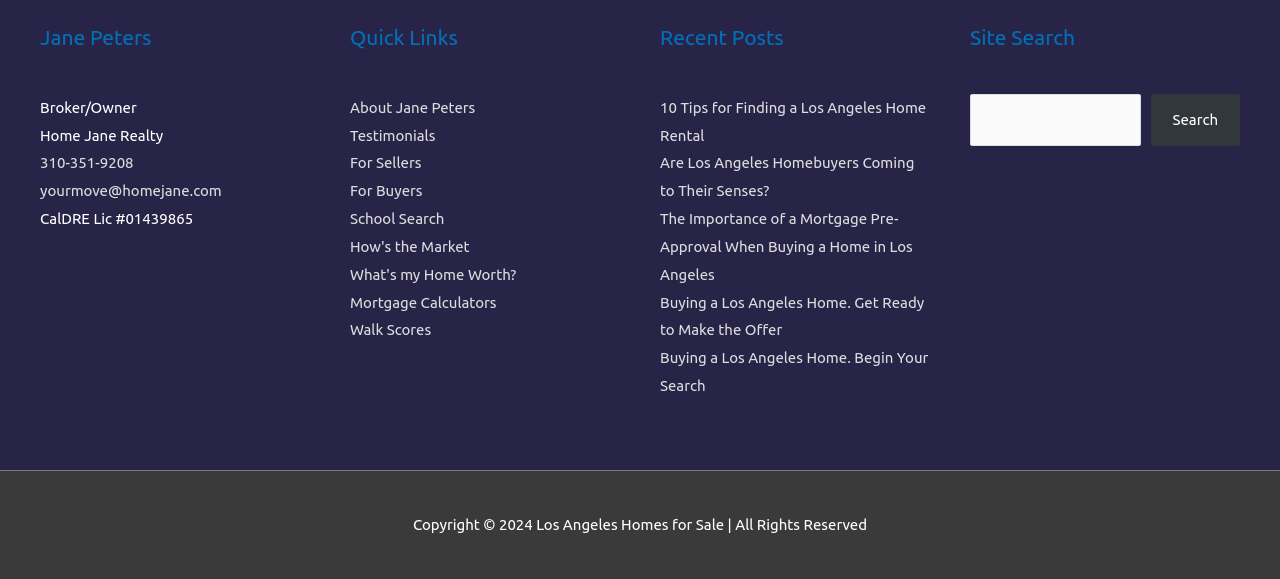Specify the bounding box coordinates (top-left x, top-left y, bottom-right x, bottom-right y) of the UI element in the screenshot that matches this description: Testimonials

[0.273, 0.219, 0.34, 0.248]